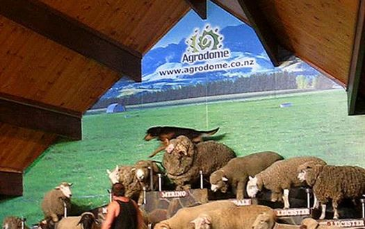What is depicted in the backdrop of the scene?
Based on the image, answer the question with a single word or brief phrase.

Green pastures and New Zealand landscape